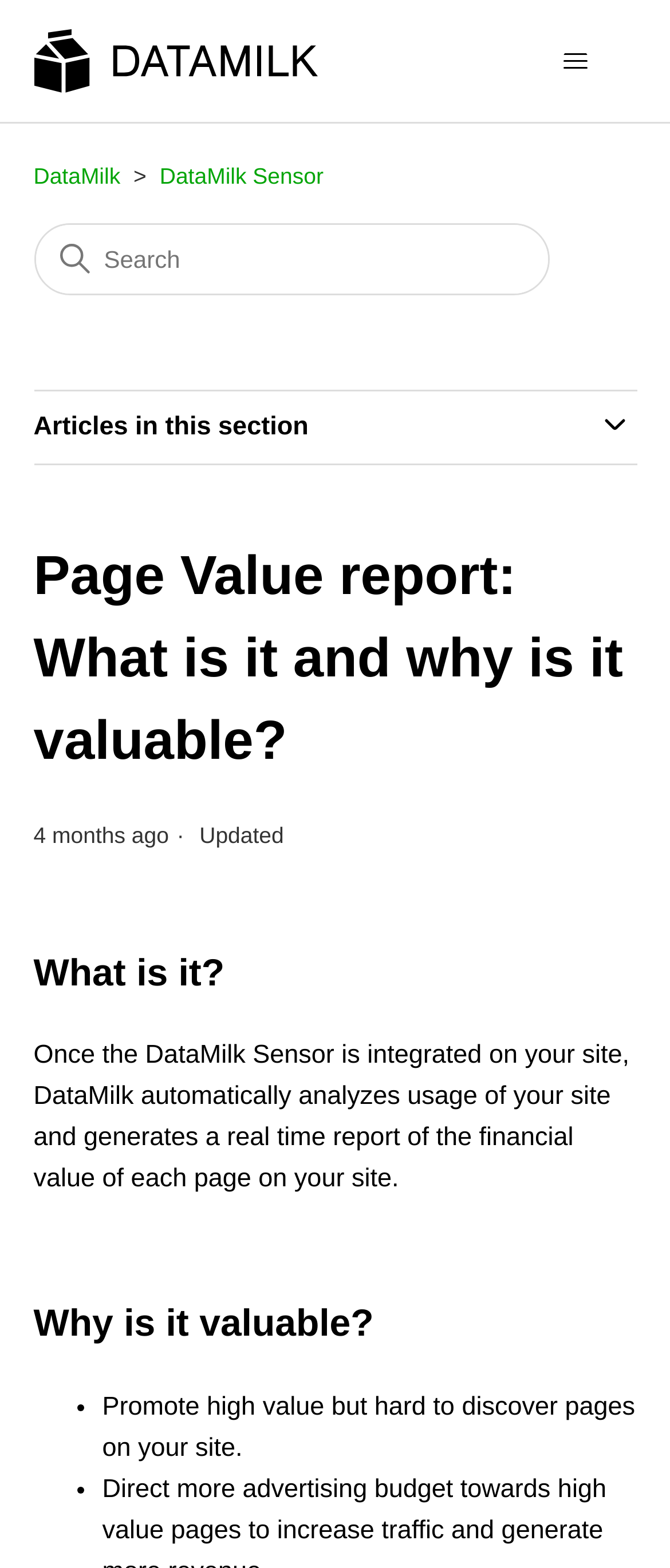What is the topic of the article?
Using the image, respond with a single word or phrase.

Page Value report